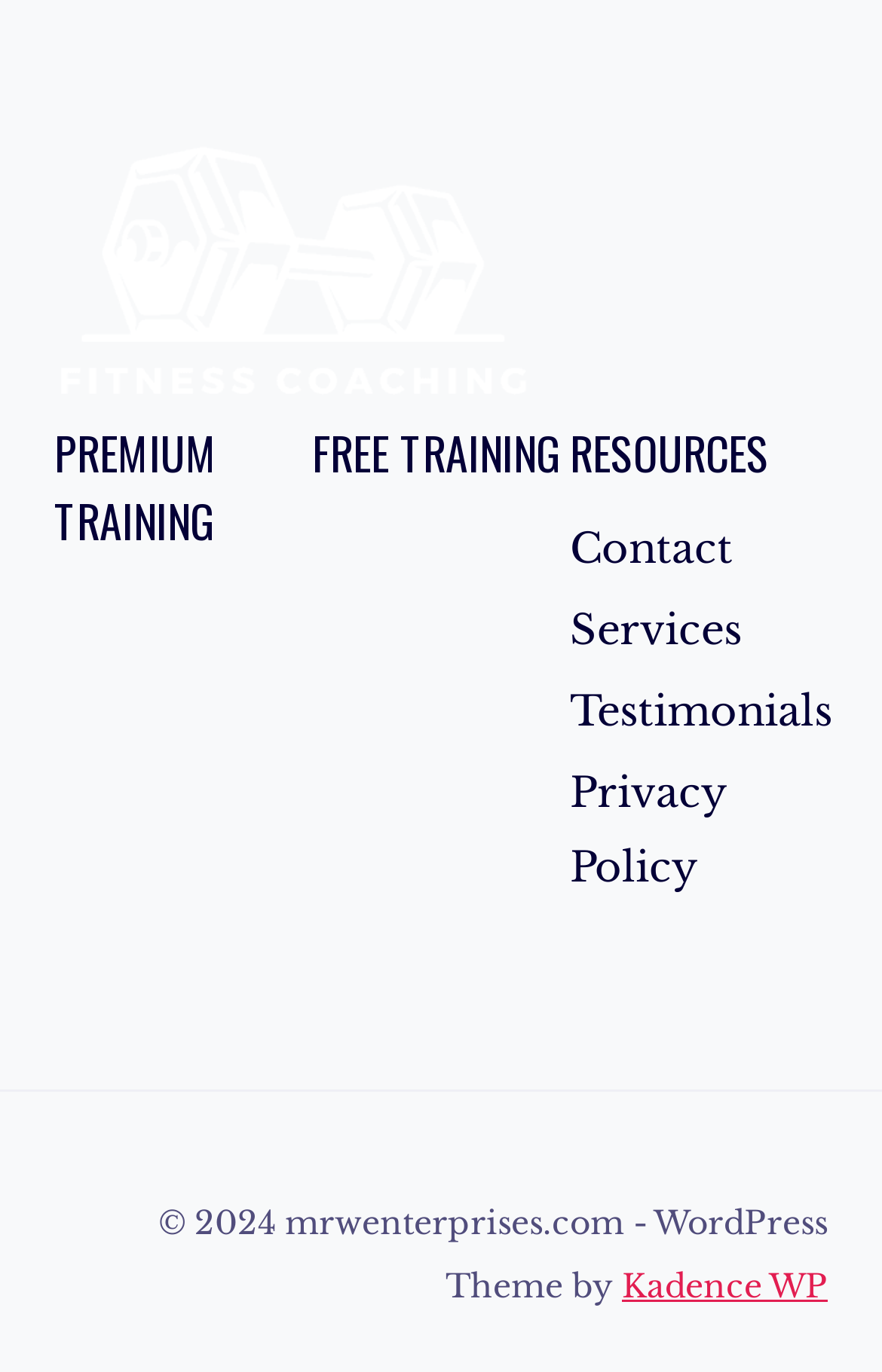Please give a succinct answer to the question in one word or phrase:
How many navigation links are there on the webpage?

4